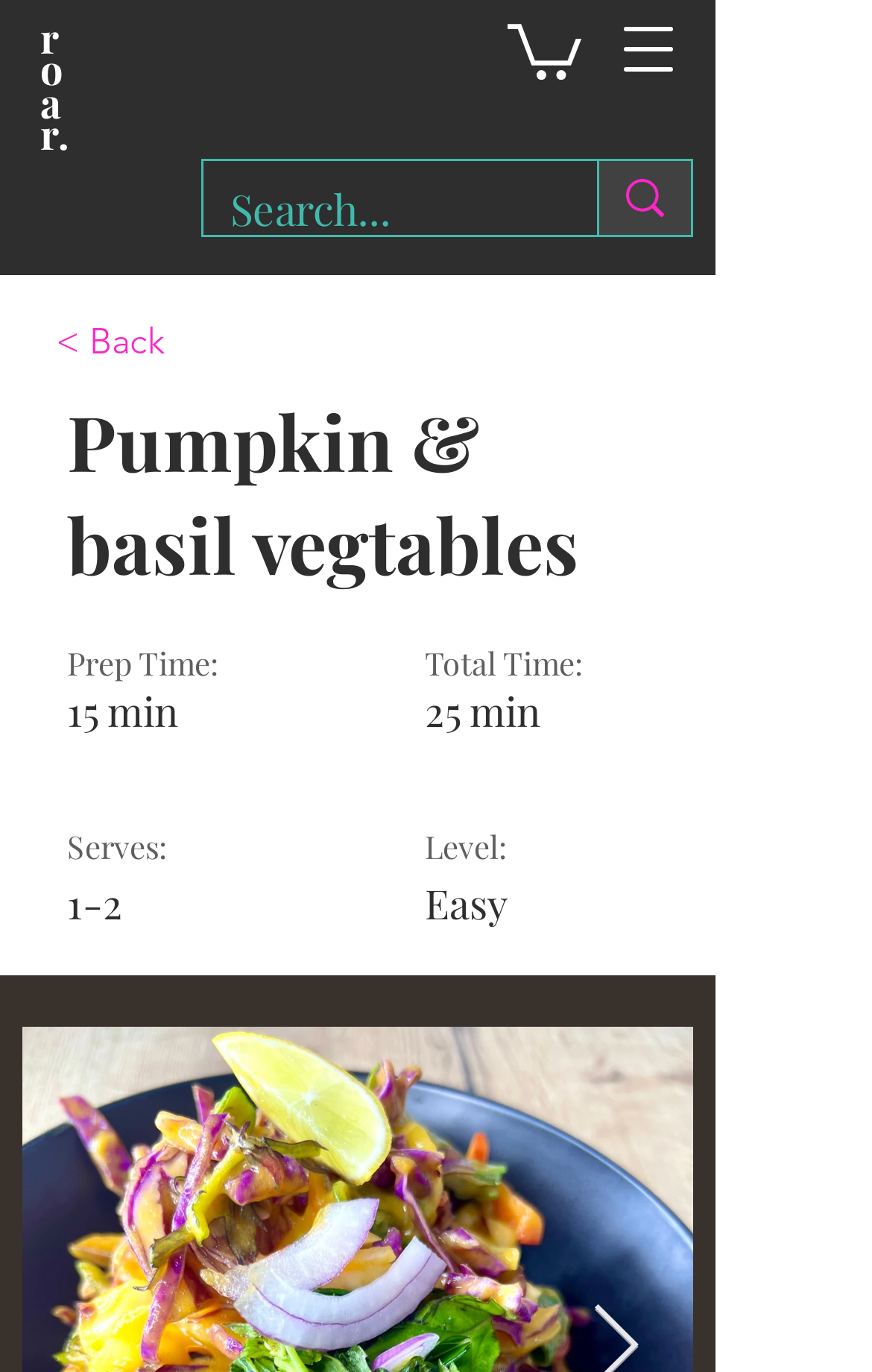Is the recipe difficult?
Look at the screenshot and give a one-word or phrase answer.

Easy